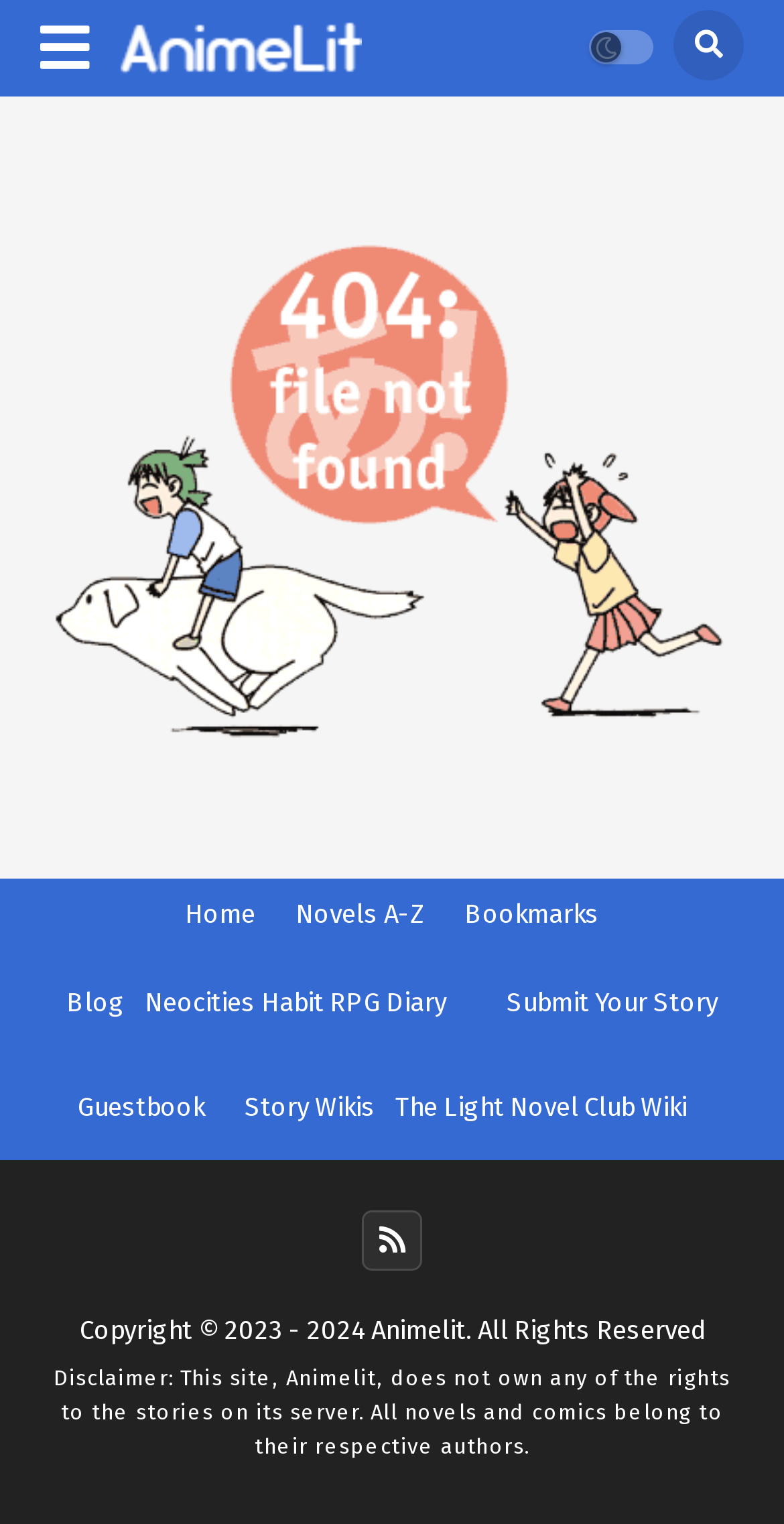Can you specify the bounding box coordinates for the region that should be clicked to fulfill this instruction: "visit blog".

[0.085, 0.647, 0.159, 0.667]